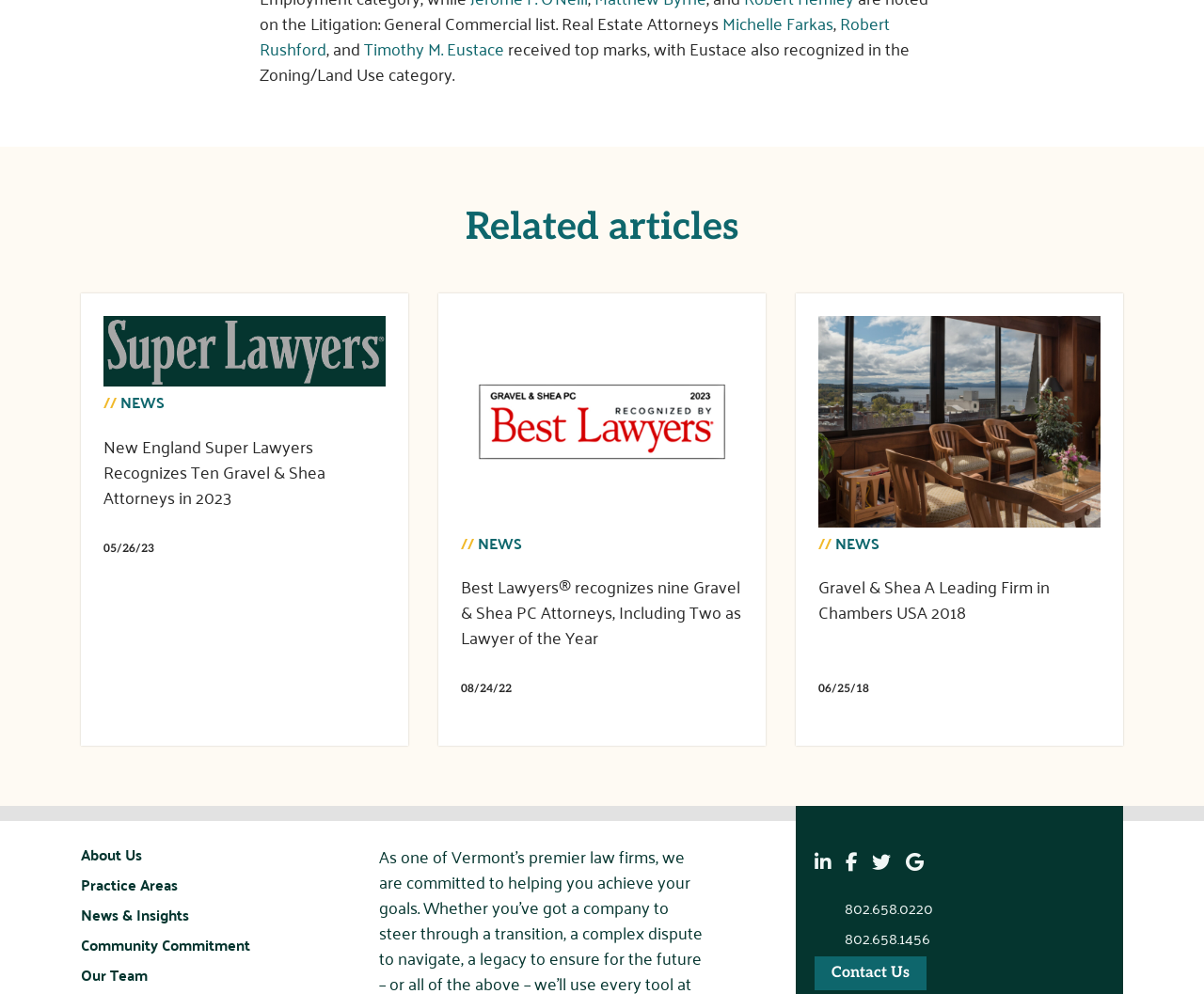Indicate the bounding box coordinates of the element that must be clicked to execute the instruction: "Read about Gravel & Shea A Leading Firm in Chambers USA 2018". The coordinates should be given as four float numbers between 0 and 1, i.e., [left, top, right, bottom].

[0.661, 0.295, 0.933, 0.725]